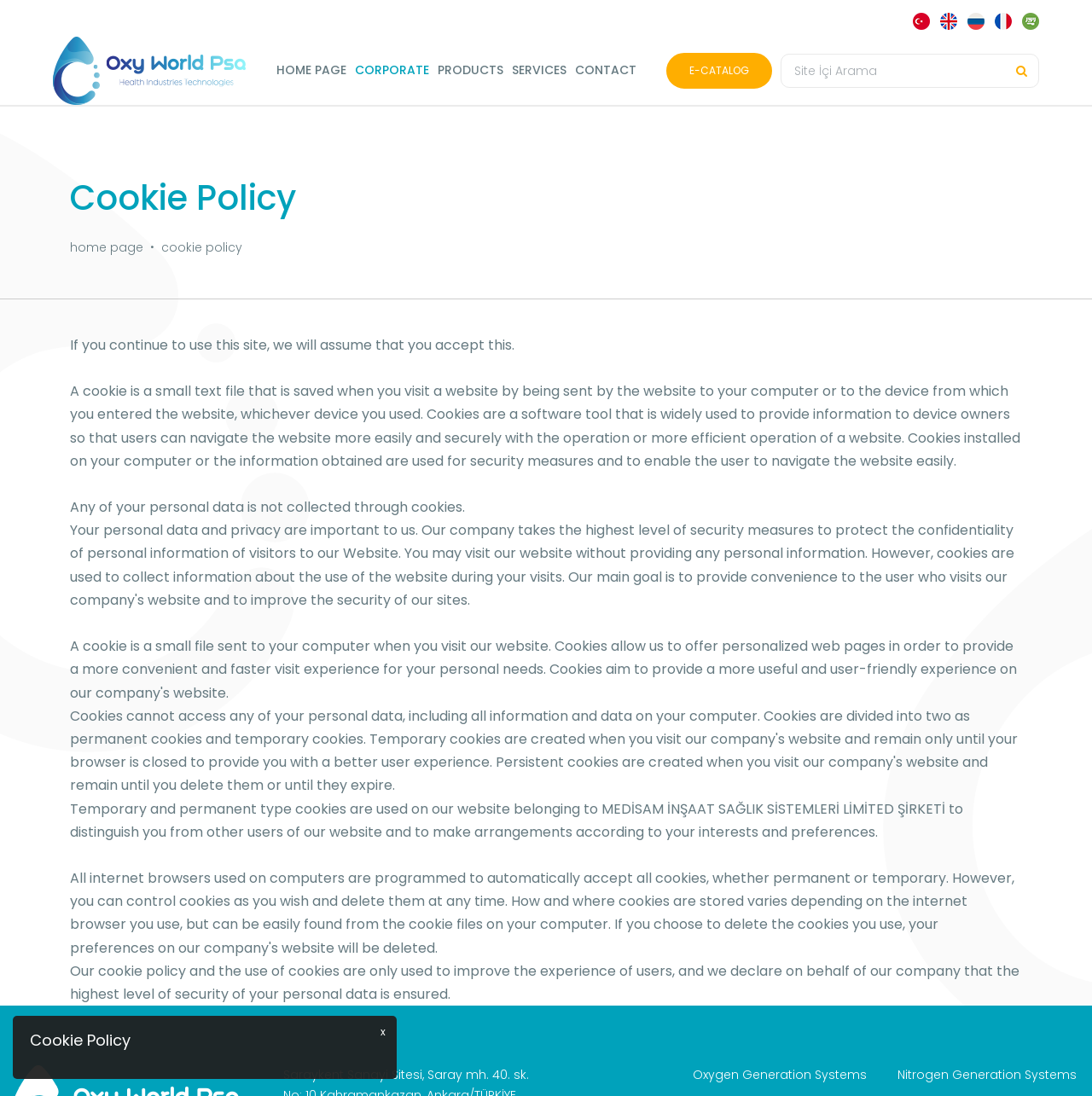Can you identify the bounding box coordinates of the clickable region needed to carry out this instruction: 'view E-CATALOG'? The coordinates should be four float numbers within the range of 0 to 1, stated as [left, top, right, bottom].

[0.61, 0.048, 0.707, 0.081]